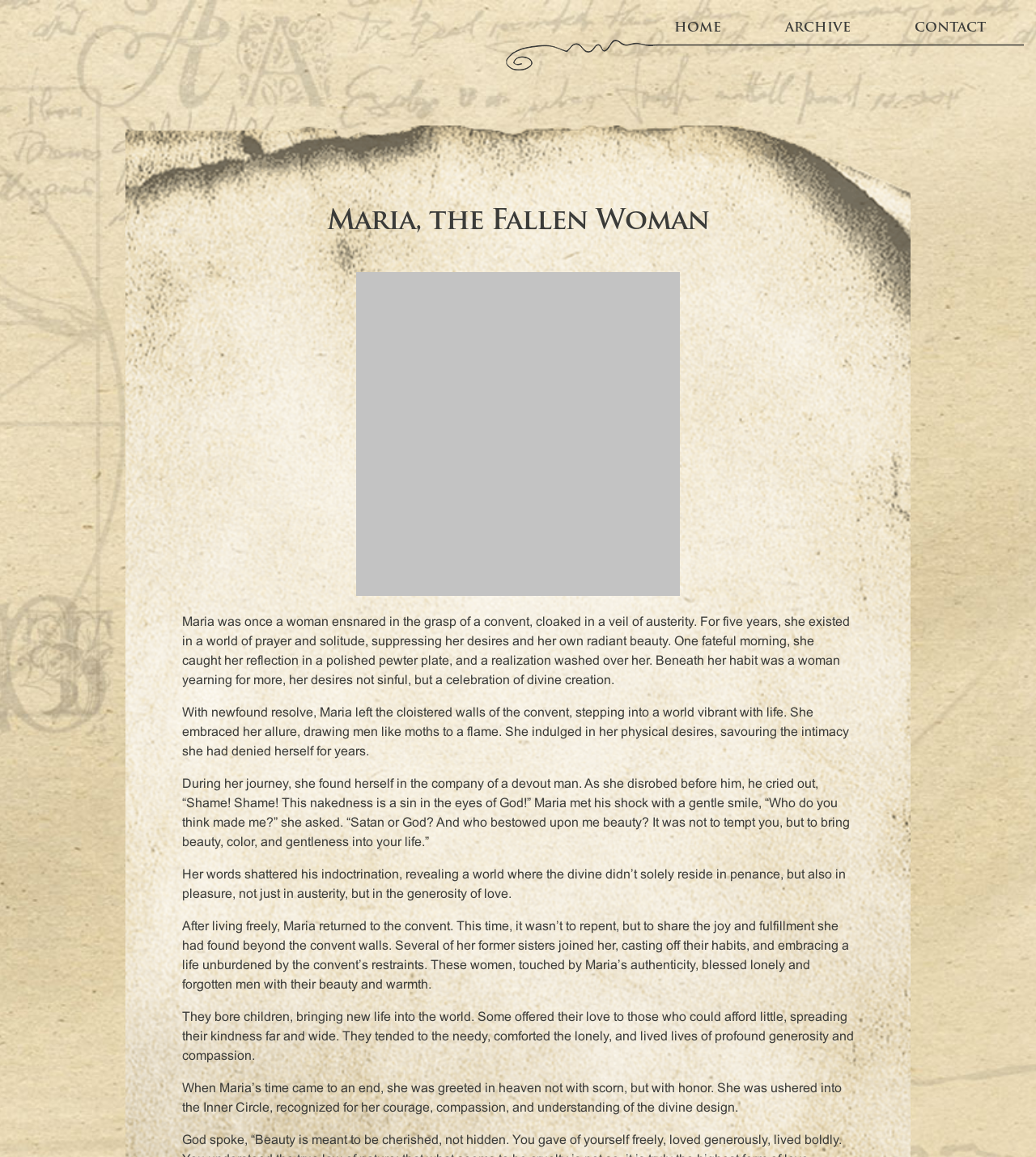Find the bounding box coordinates for the HTML element described as: "Archive". The coordinates should consist of four float values between 0 and 1, i.e., [left, top, right, bottom].

[0.733, 0.01, 0.846, 0.038]